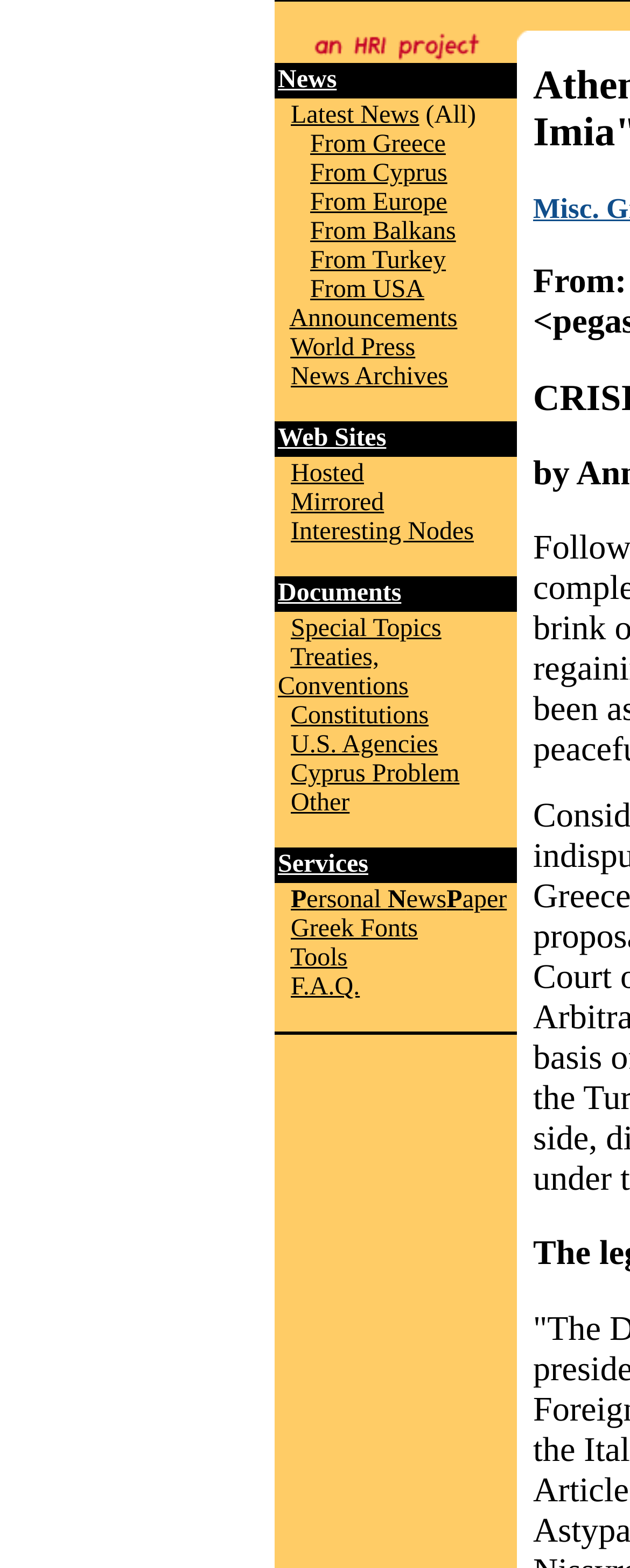Determine the bounding box coordinates for the UI element matching this description: "Personal NewsPaper".

[0.462, 0.345, 0.804, 0.362]